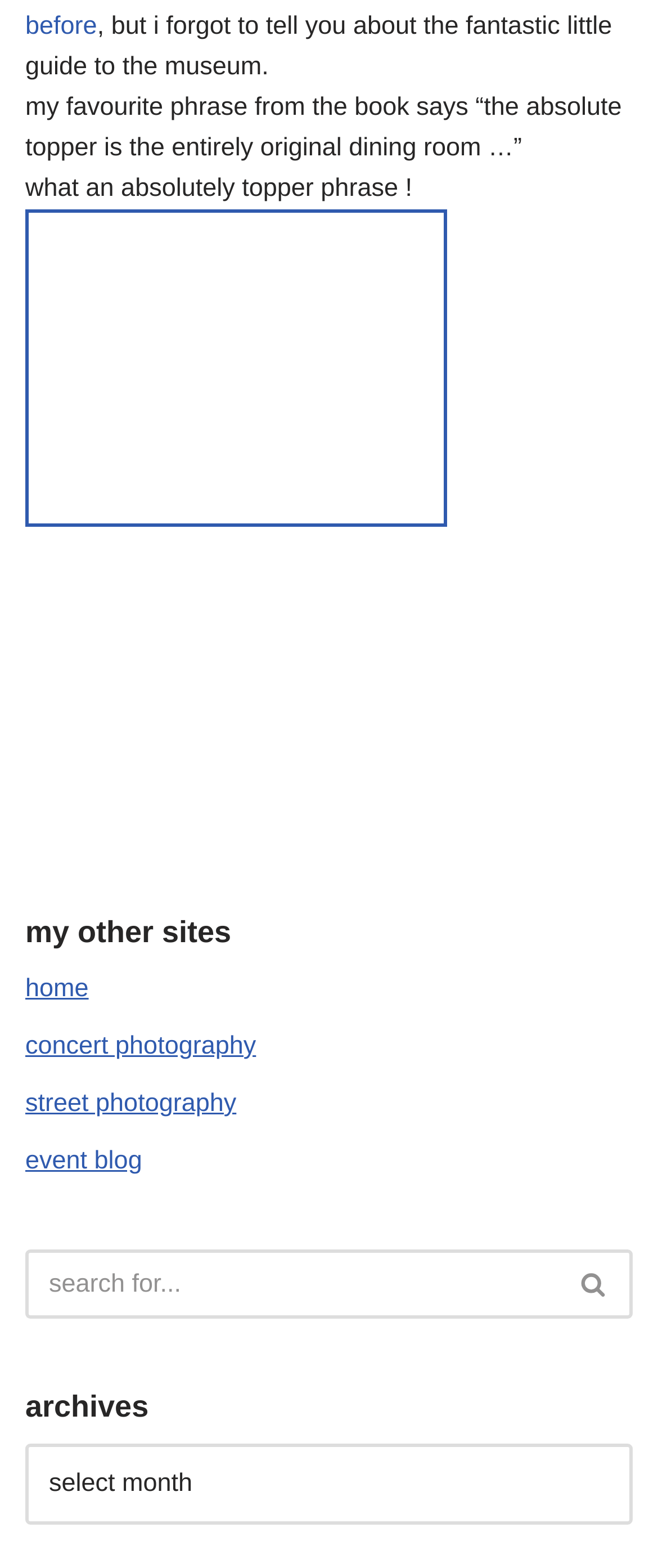How many links are in the top section?
Based on the content of the image, thoroughly explain and answer the question.

The top section of the webpage contains two links, one with the text 'before' and another with no text but containing an image.